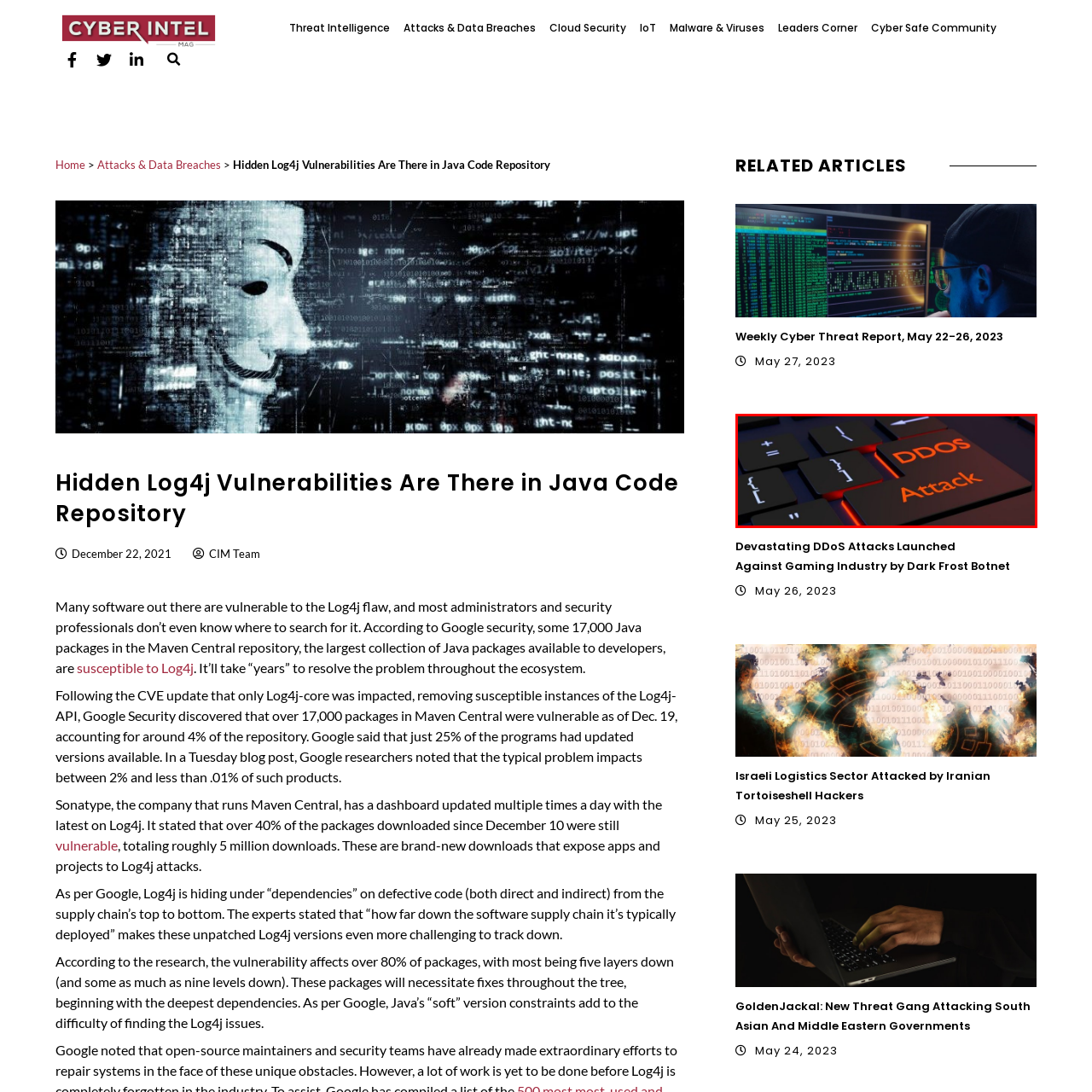Please review the portion of the image contained within the red boundary and provide a detailed answer to the subsequent question, referencing the image: What is the focus of the visual representation in the image?

The image features a close-up view of a computer keyboard with keys illuminated in vibrant colors, focusing on cyber threats, particularly concerning attacks that can disrupt online services and infrastructure.